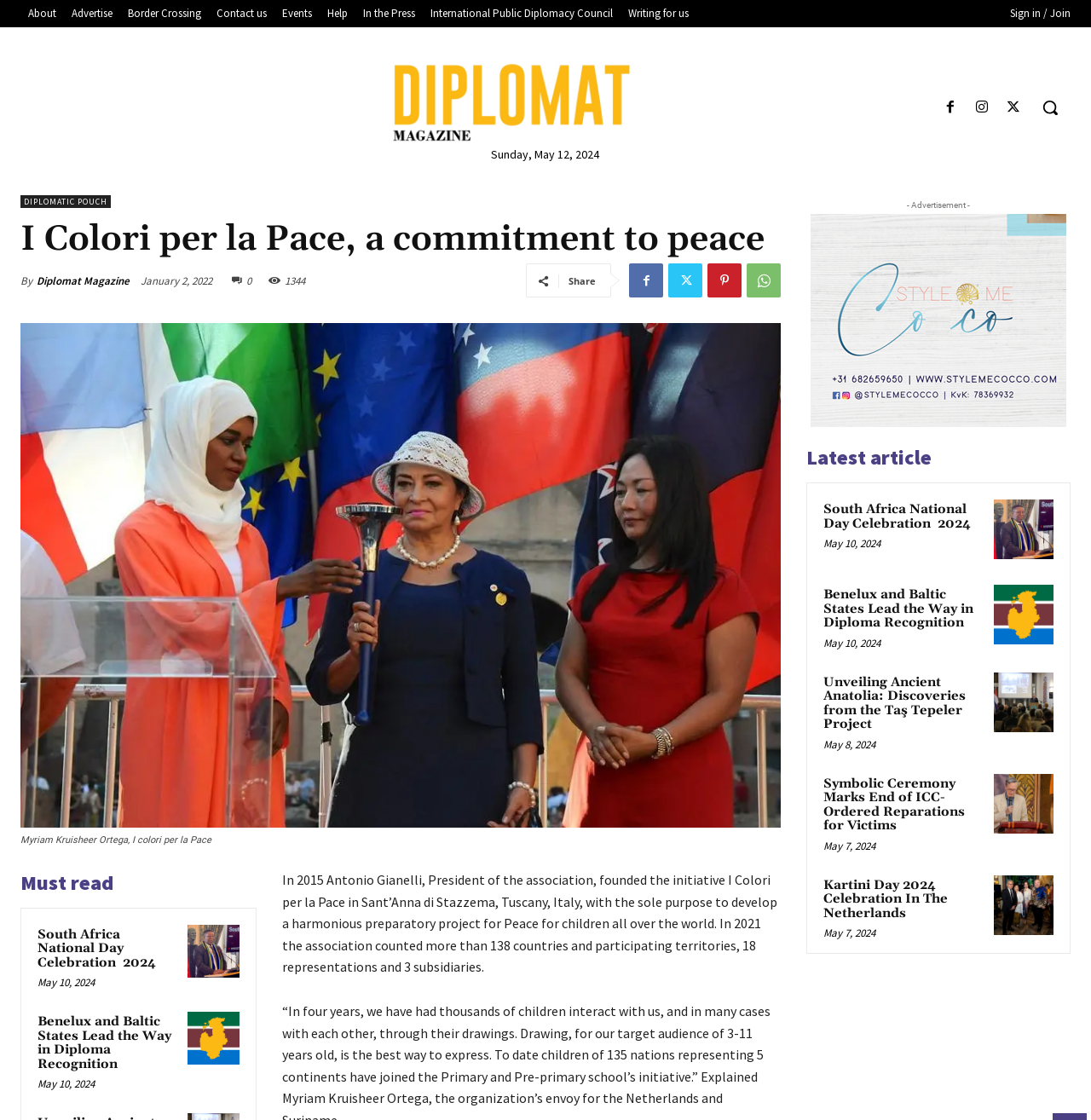Answer the following query with a single word or phrase:
What is the name of the president of the association who founded I Colori per la Pace?

Antonio Gianelli